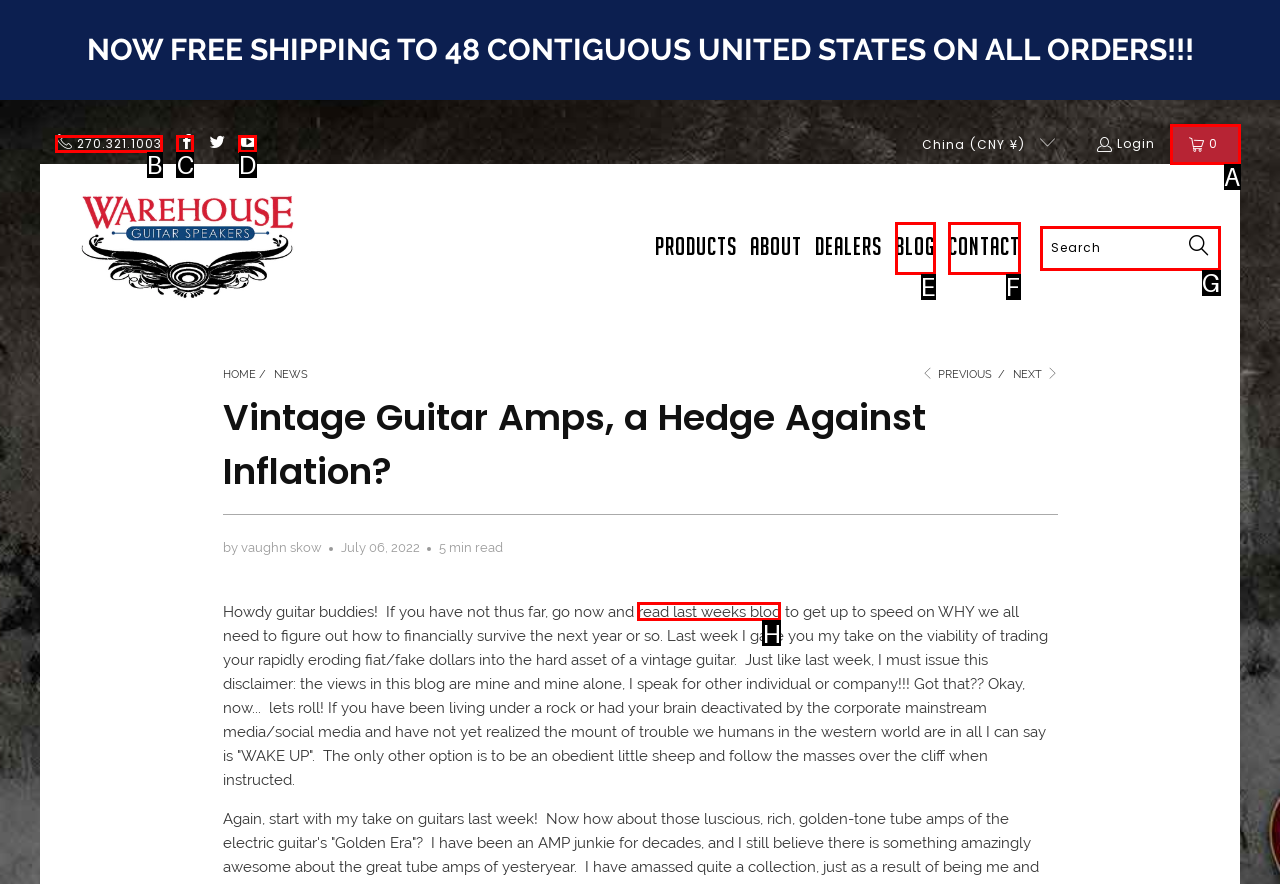From the given options, choose the one to complete the task: Read last week's blog
Indicate the letter of the correct option.

H